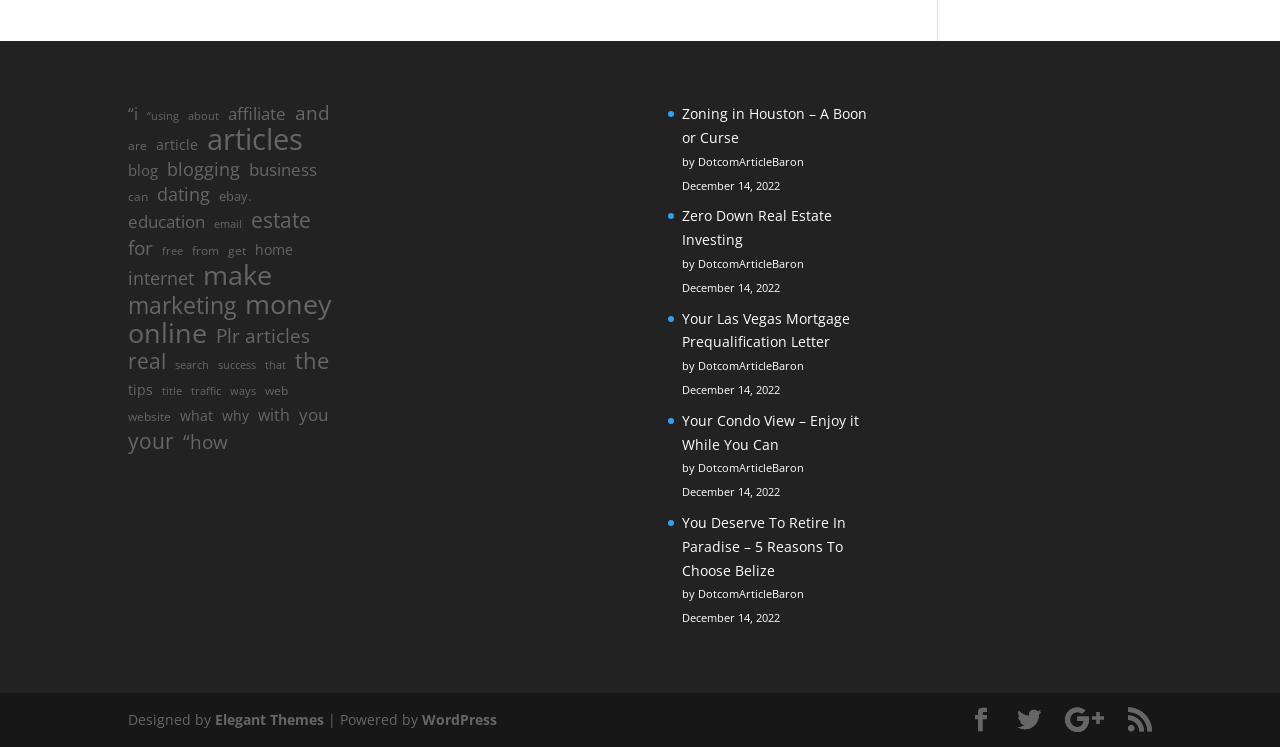From the element description Elegant Themes, predict the bounding box coordinates of the UI element. The coordinates must be specified in the format (top-left x, top-left y, bottom-right x, bottom-right y) and should be within the 0 to 1 range.

[0.168, 0.951, 0.253, 0.976]